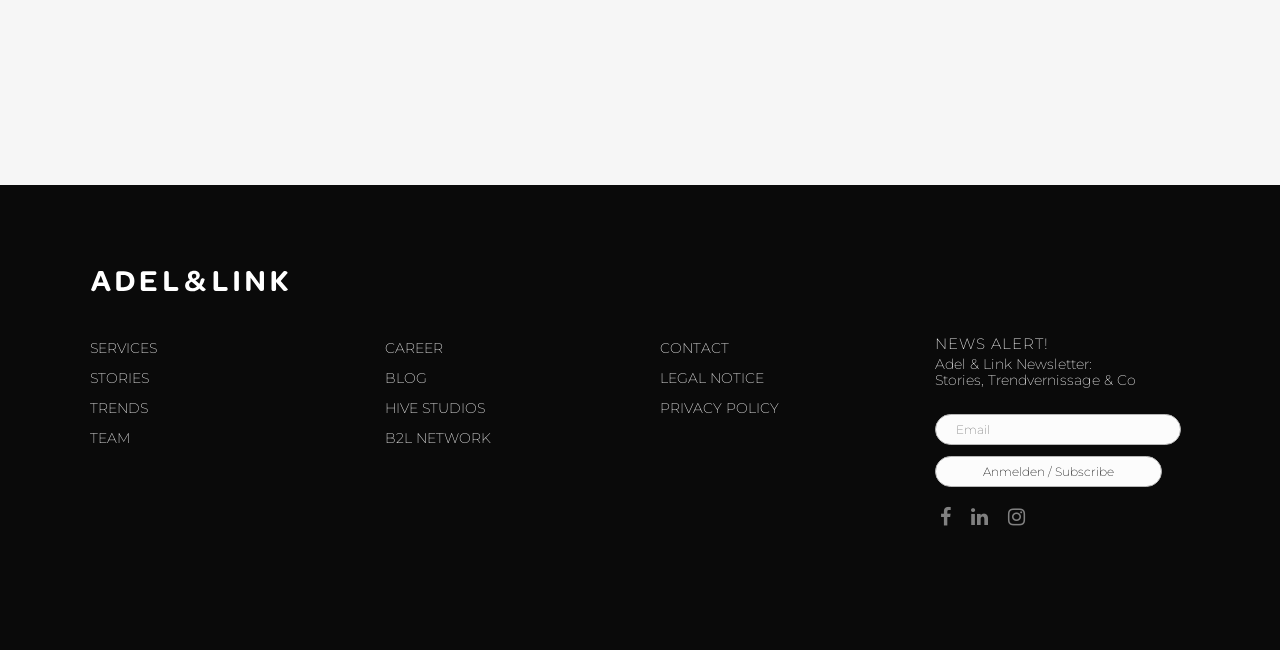Locate the bounding box for the described UI element: "B2L NETWORK". Ensure the coordinates are four float numbers between 0 and 1, formatted as [left, top, right, bottom].

[0.301, 0.661, 0.384, 0.688]